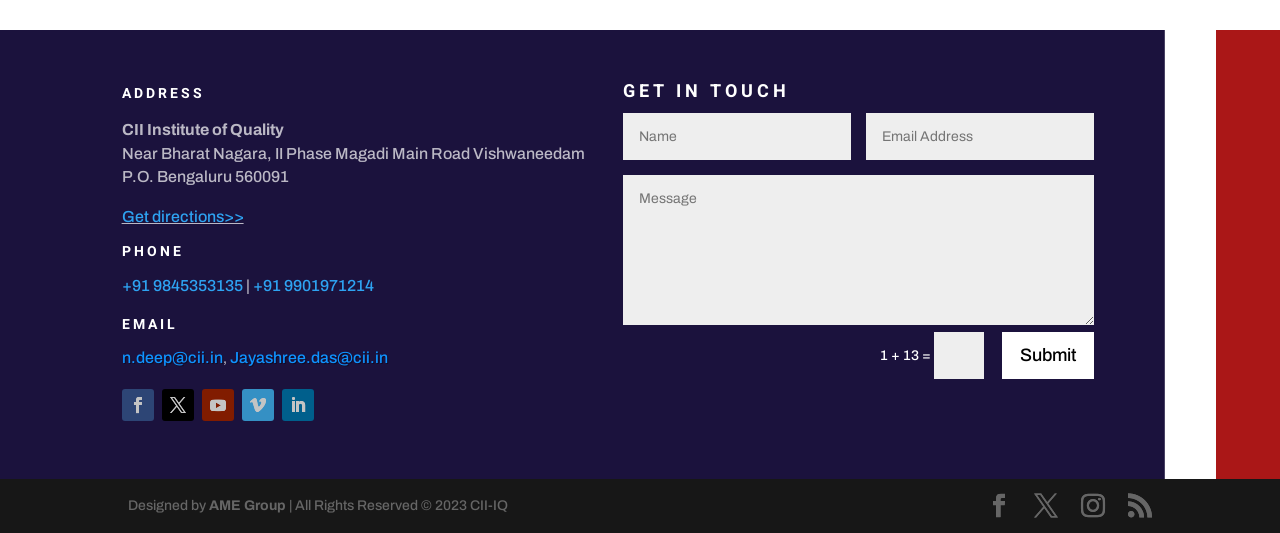How many input fields are in the 'GET IN TOUCH' section?
Utilize the image to construct a detailed and well-explained answer.

I counted the number of input fields by looking at the textbox elements in the 'GET IN TOUCH' section, which are three in total.